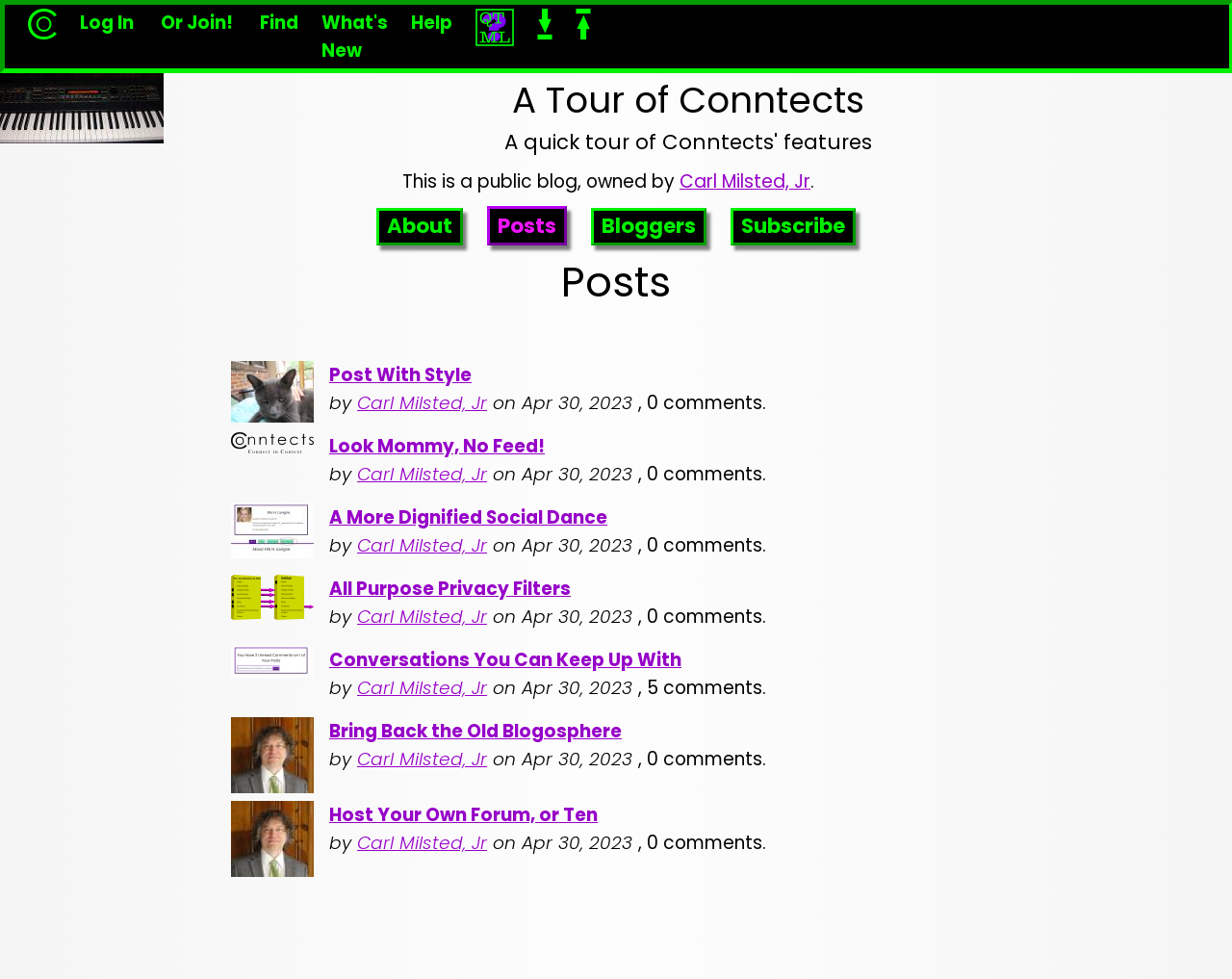Find the bounding box coordinates of the element I should click to carry out the following instruction: "View 'What's New'".

[0.261, 0.01, 0.315, 0.065]